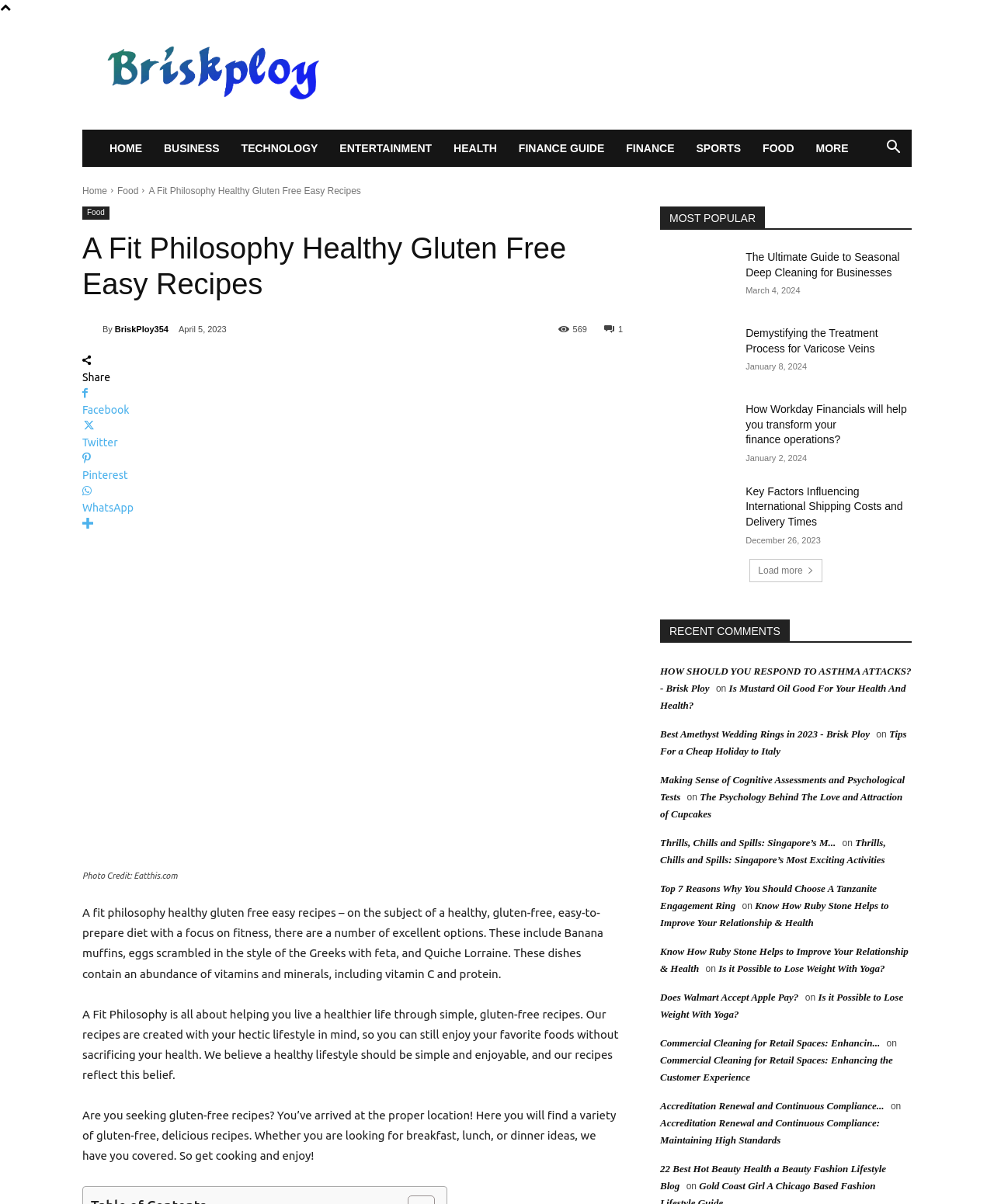What type of content can be found in the 'MOST POPULAR' section?
Please provide a single word or phrase in response based on the screenshot.

Popular articles or recipes